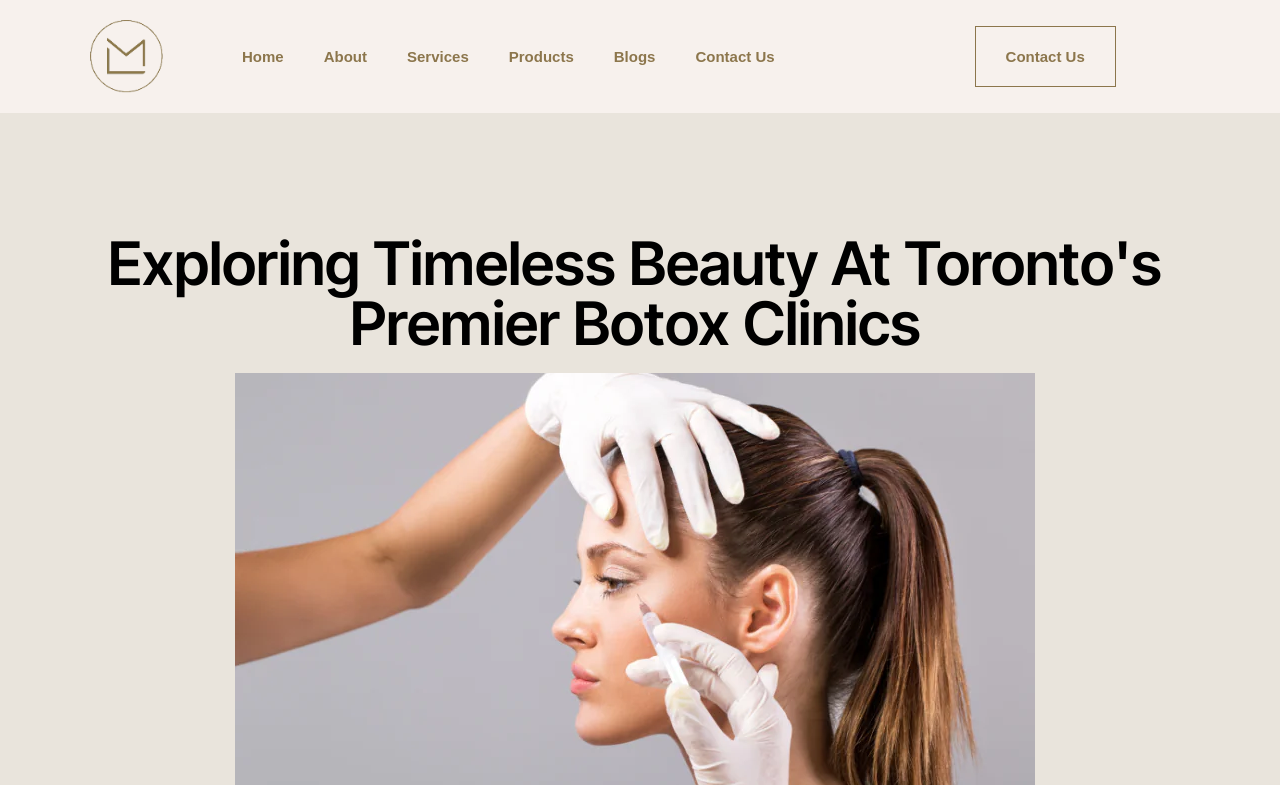How many navigation links are at the top of the page?
Please provide a single word or phrase as your answer based on the screenshot.

6